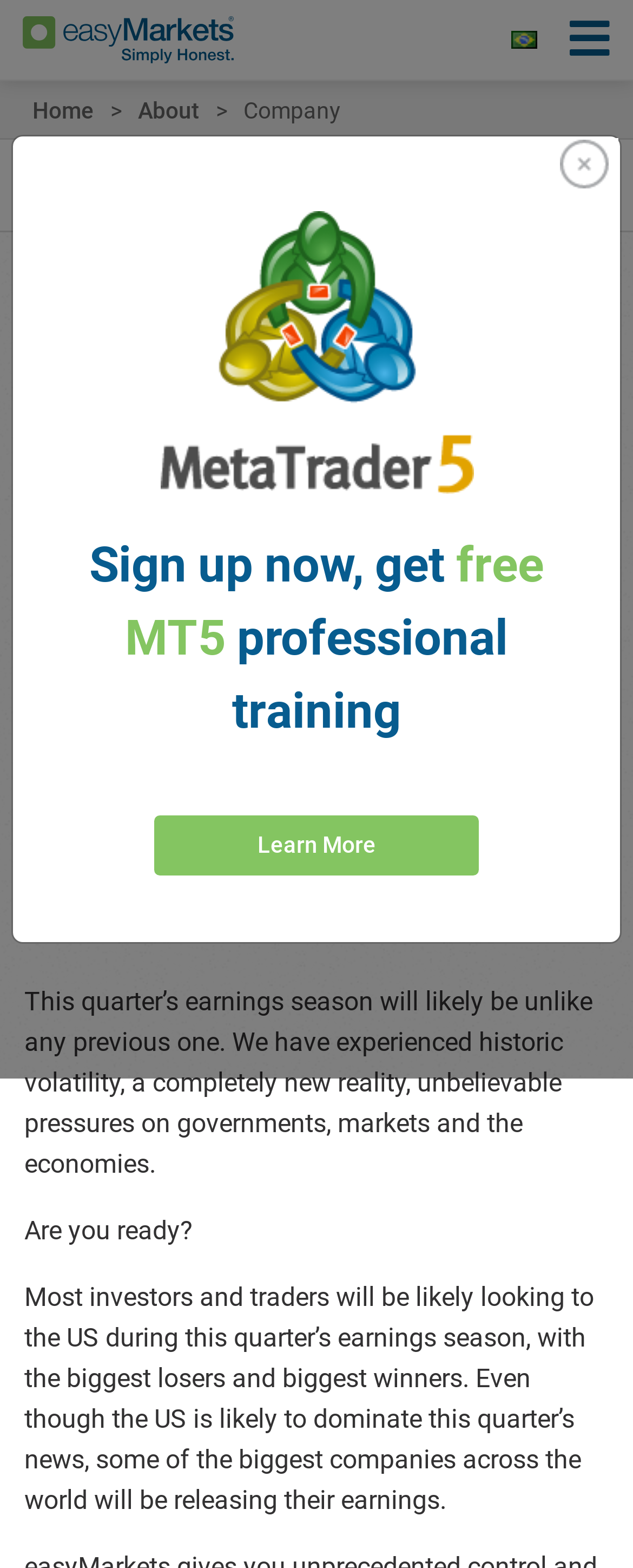Locate the bounding box coordinates of the segment that needs to be clicked to meet this instruction: "Click the 'Close' button".

[0.869, 0.088, 0.977, 0.121]